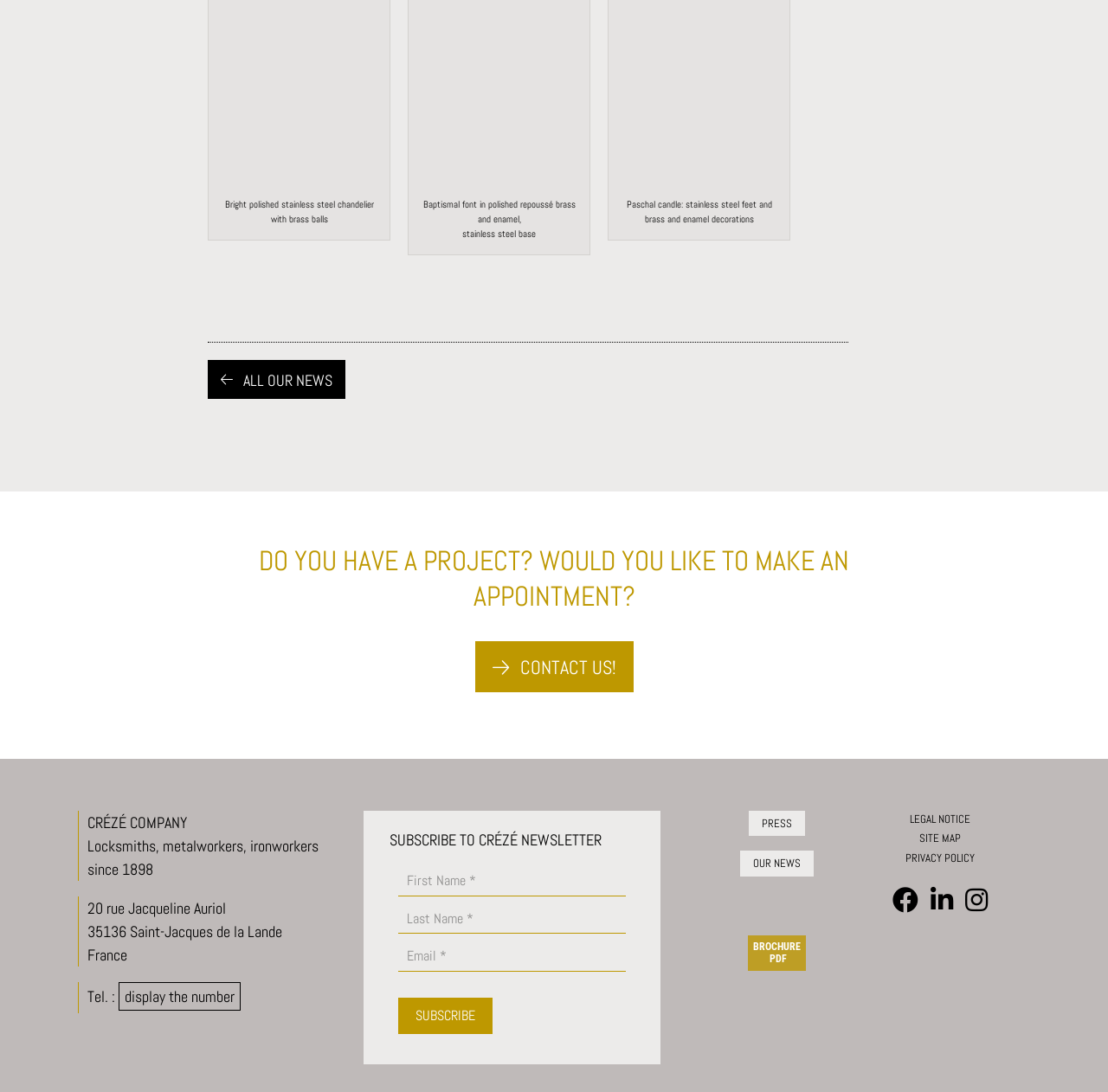Please answer the following question using a single word or phrase: 
What is the company name?

CRÉZÉ COMPANY